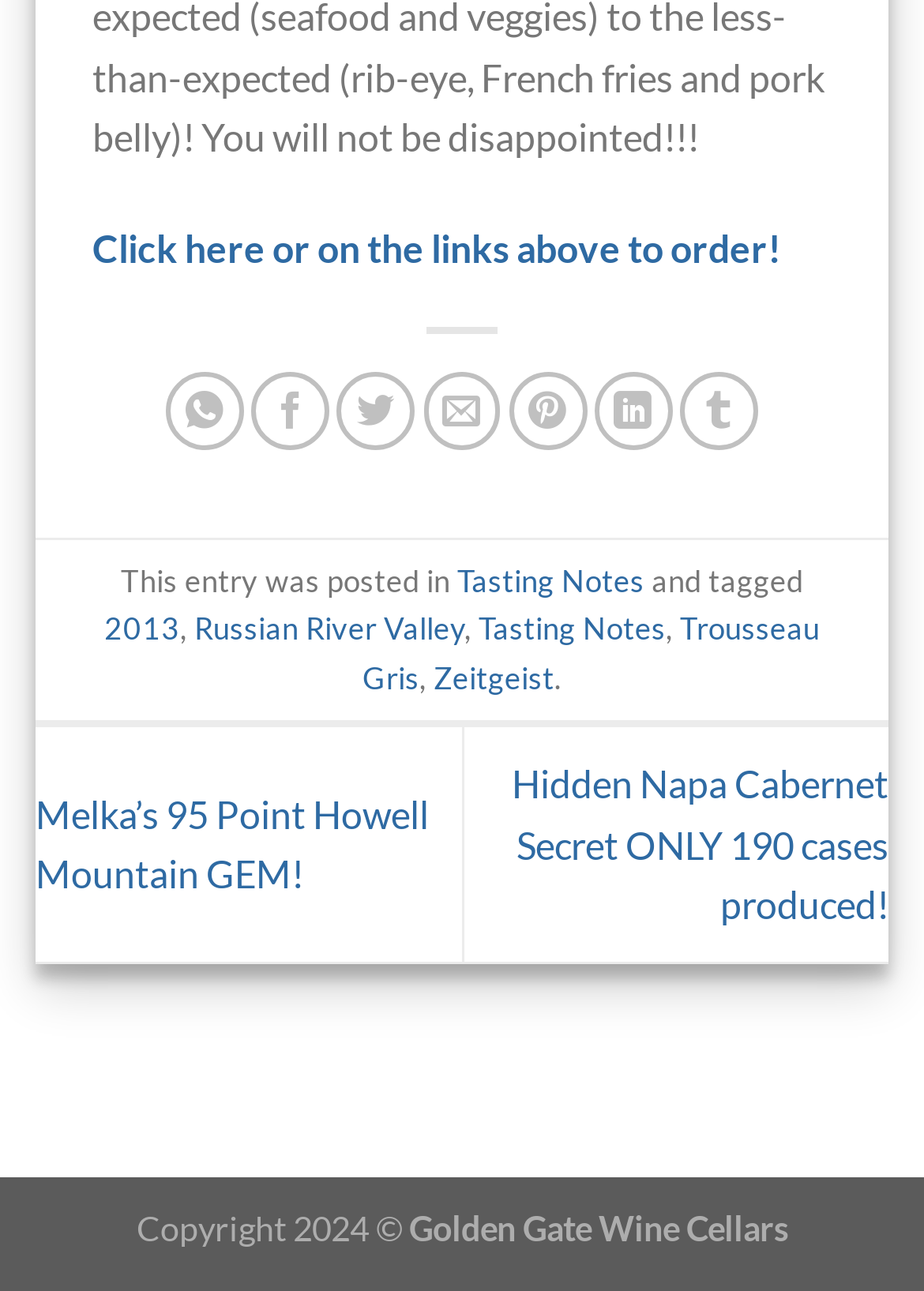Please identify the bounding box coordinates of the region to click in order to complete the given instruction: "Click on 'Zeitgeist'". The coordinates should be four float numbers between 0 and 1, i.e., [left, top, right, bottom].

[0.469, 0.51, 0.6, 0.539]